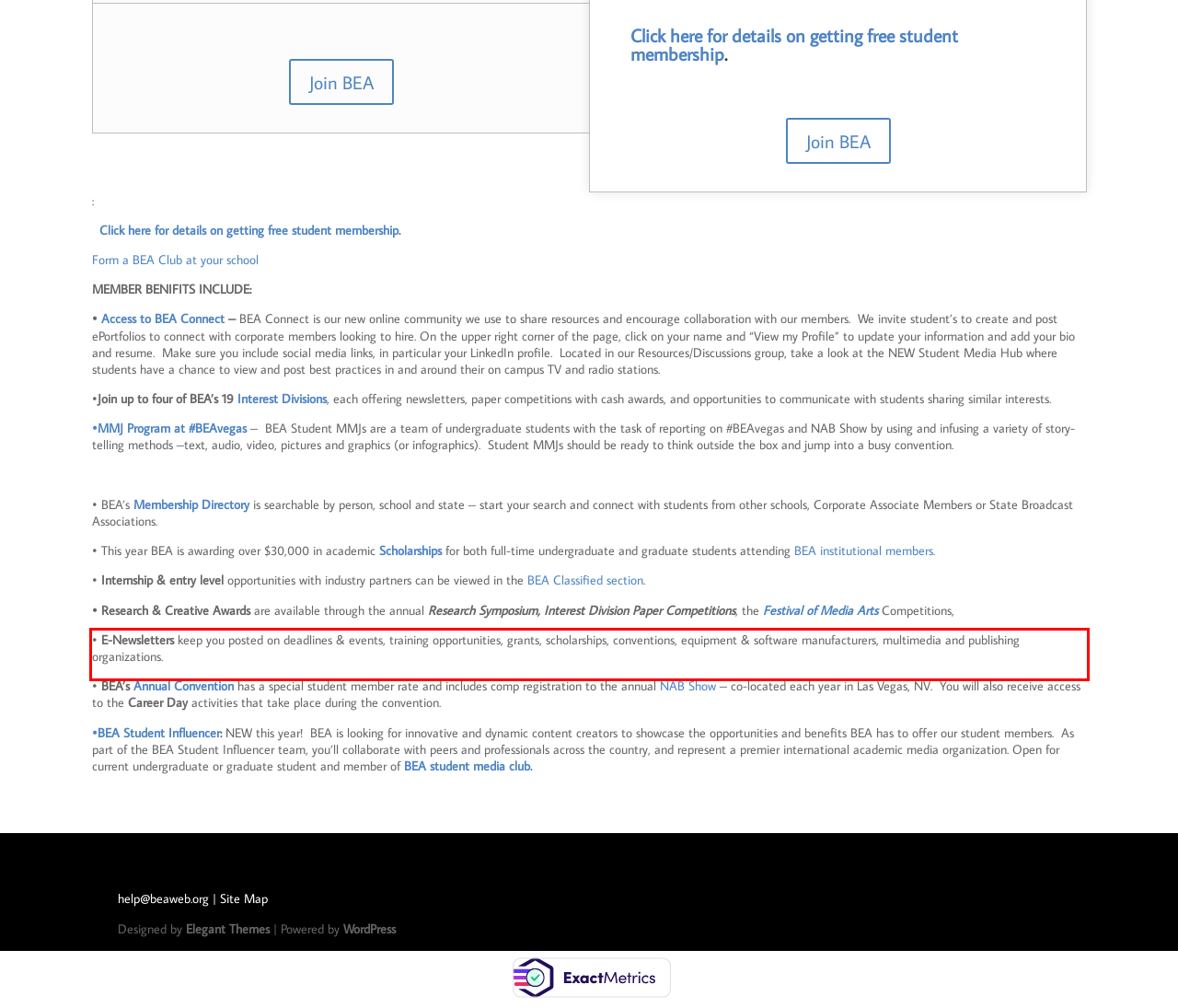Given a screenshot of a webpage, identify the red bounding box and perform OCR to recognize the text within that box.

• E-Newsletters keep you posted on deadlines & events, training opportunities, grants, scholarships, conventions, equipment & software manufacturers, multimedia and publishing organizations.